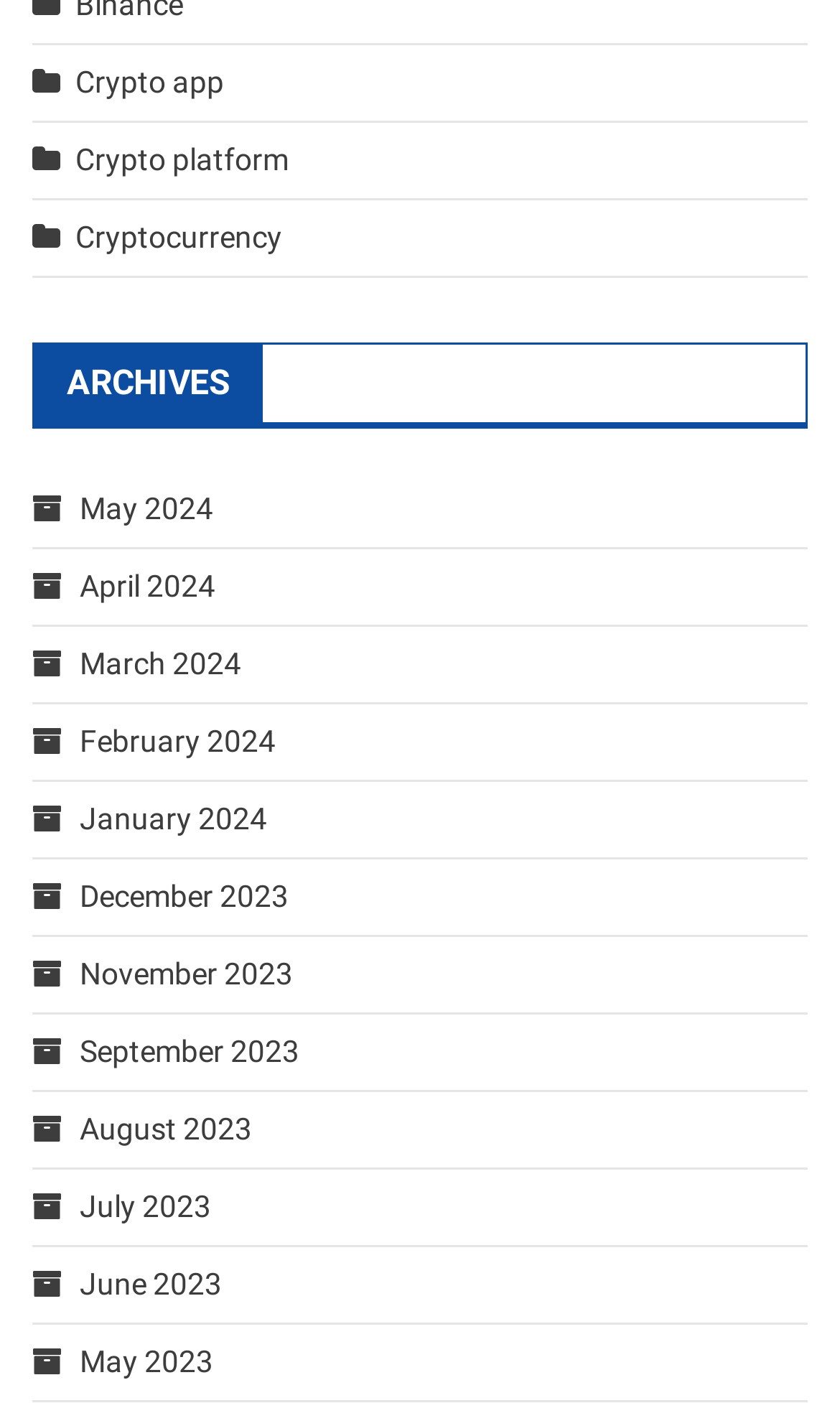Please identify the bounding box coordinates of the element's region that I should click in order to complete the following instruction: "Click on the 'CryptoPotato' logo". The bounding box coordinates consist of four float numbers between 0 and 1, i.e., [left, top, right, bottom].

None